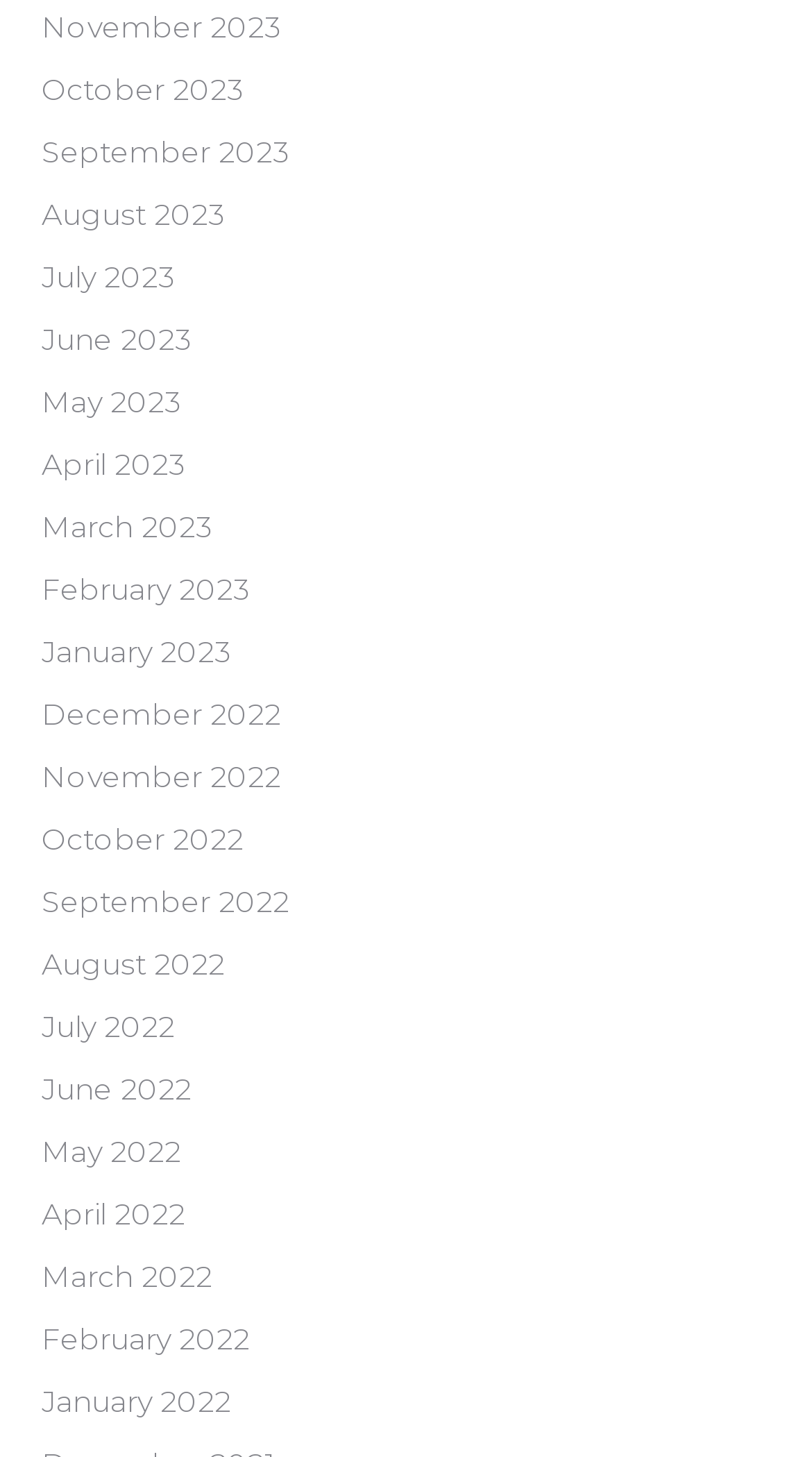Please identify the bounding box coordinates of the region to click in order to complete the given instruction: "View January 2022". The coordinates should be four float numbers between 0 and 1, i.e., [left, top, right, bottom].

[0.051, 0.945, 0.285, 0.98]